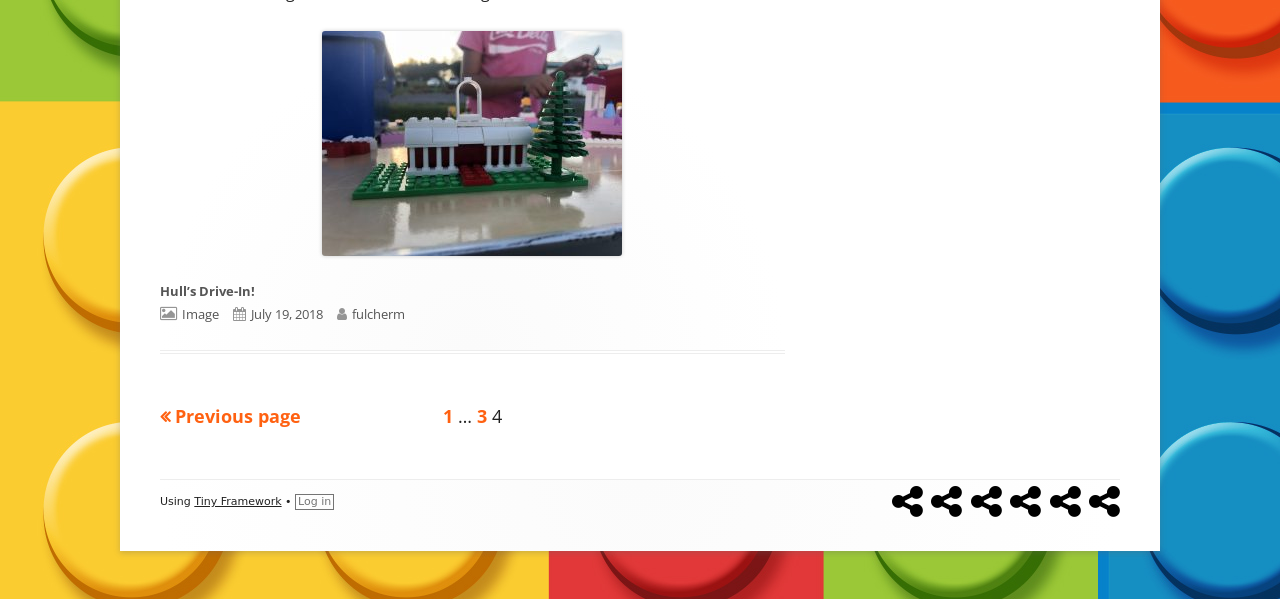Identify the bounding box coordinates necessary to click and complete the given instruction: "Log in".

[0.231, 0.825, 0.261, 0.852]